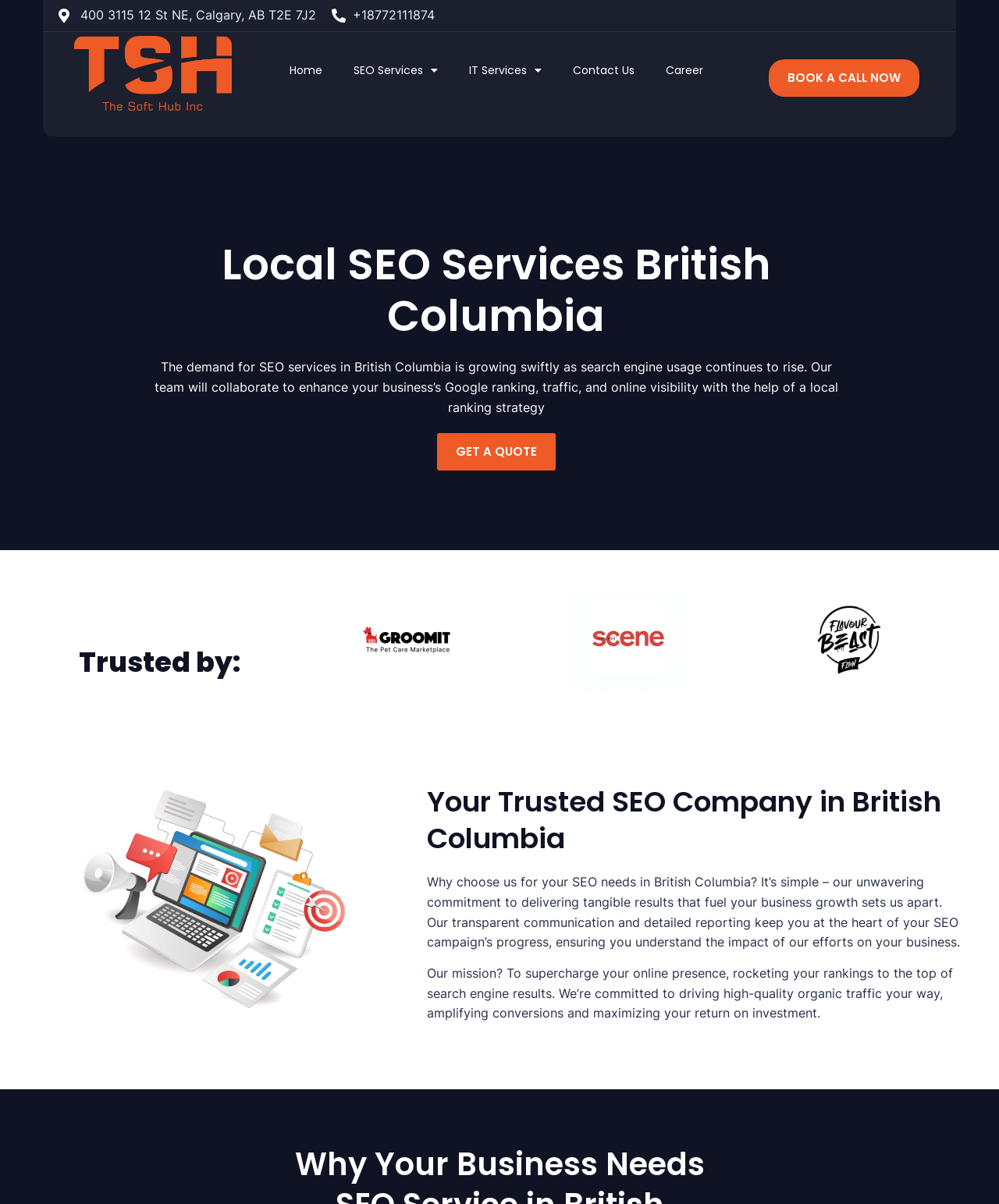Identify the bounding box coordinates of the clickable region necessary to fulfill the following instruction: "Click the 'Home' link". The bounding box coordinates should be four float numbers between 0 and 1, i.e., [left, top, right, bottom].

[0.274, 0.026, 0.339, 0.09]